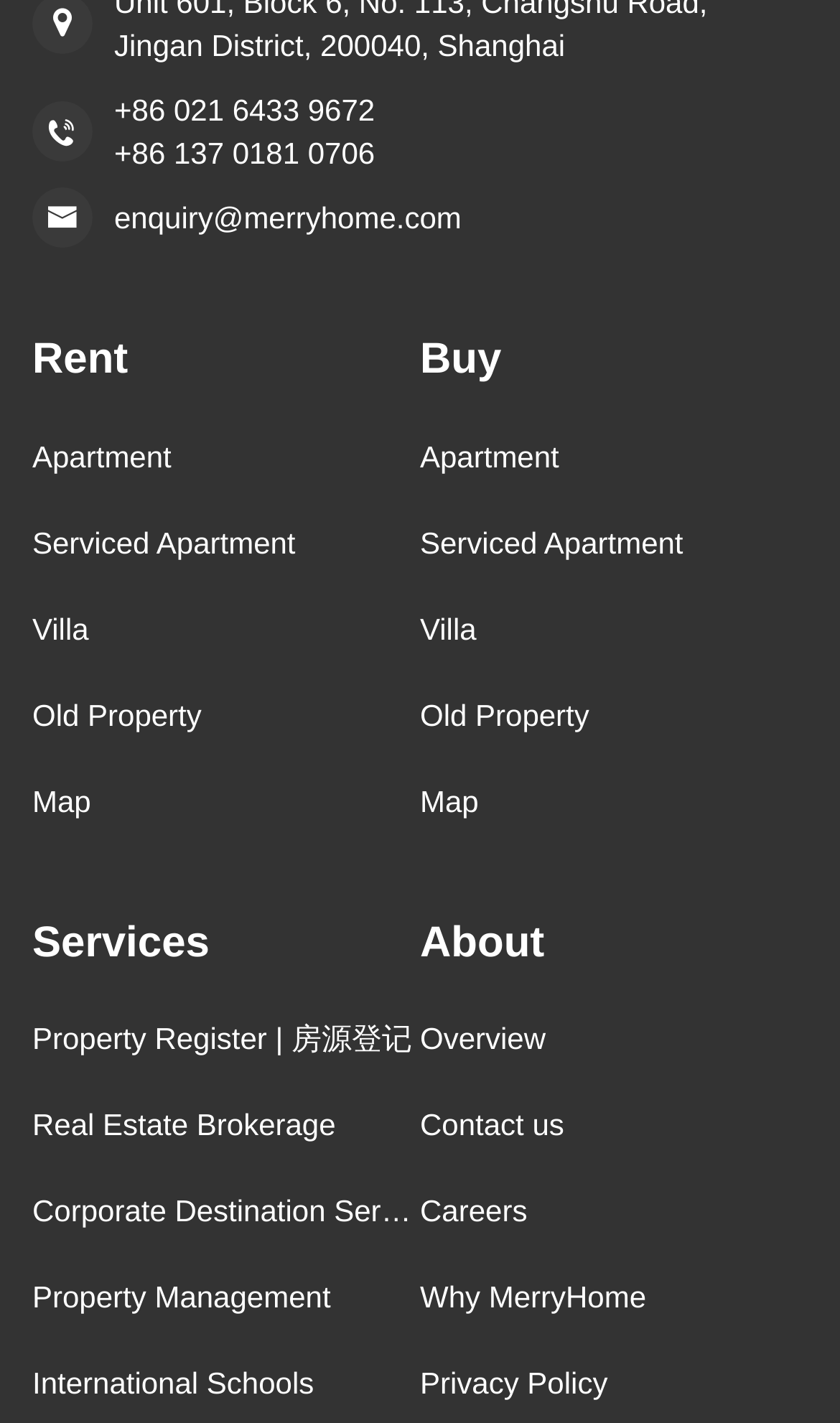What types of properties are available?
Refer to the image and answer the question using a single word or phrase.

Apartment, Serviced Apartment, Villa, Old Property